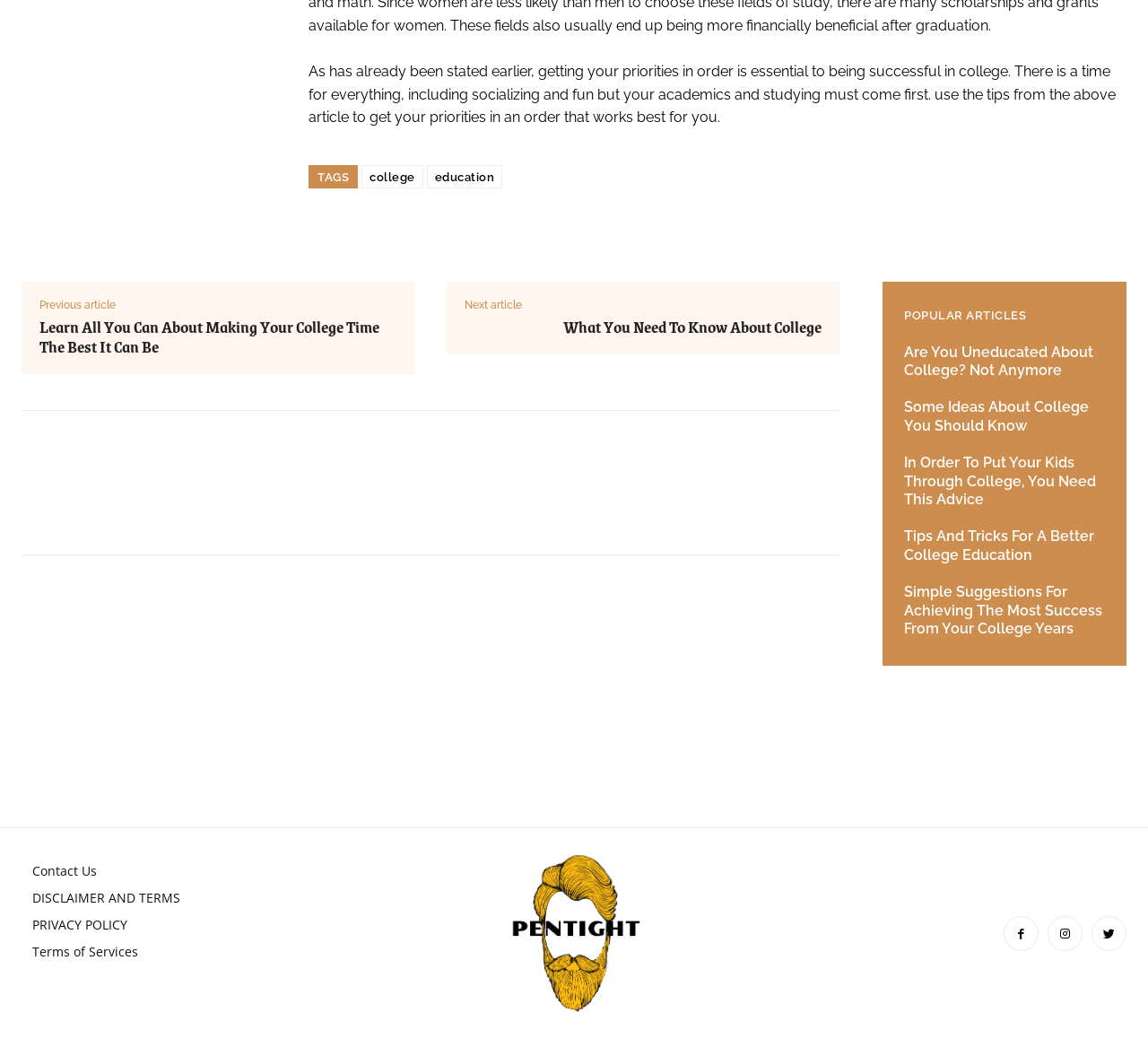What is the purpose of the 'TAGS' section?
Please respond to the question thoroughly and include all relevant details.

The 'TAGS' section appears to be a categorization system for the articles on the webpage, as it contains links to topics such as 'college' and 'education', which are likely used to group related articles together.